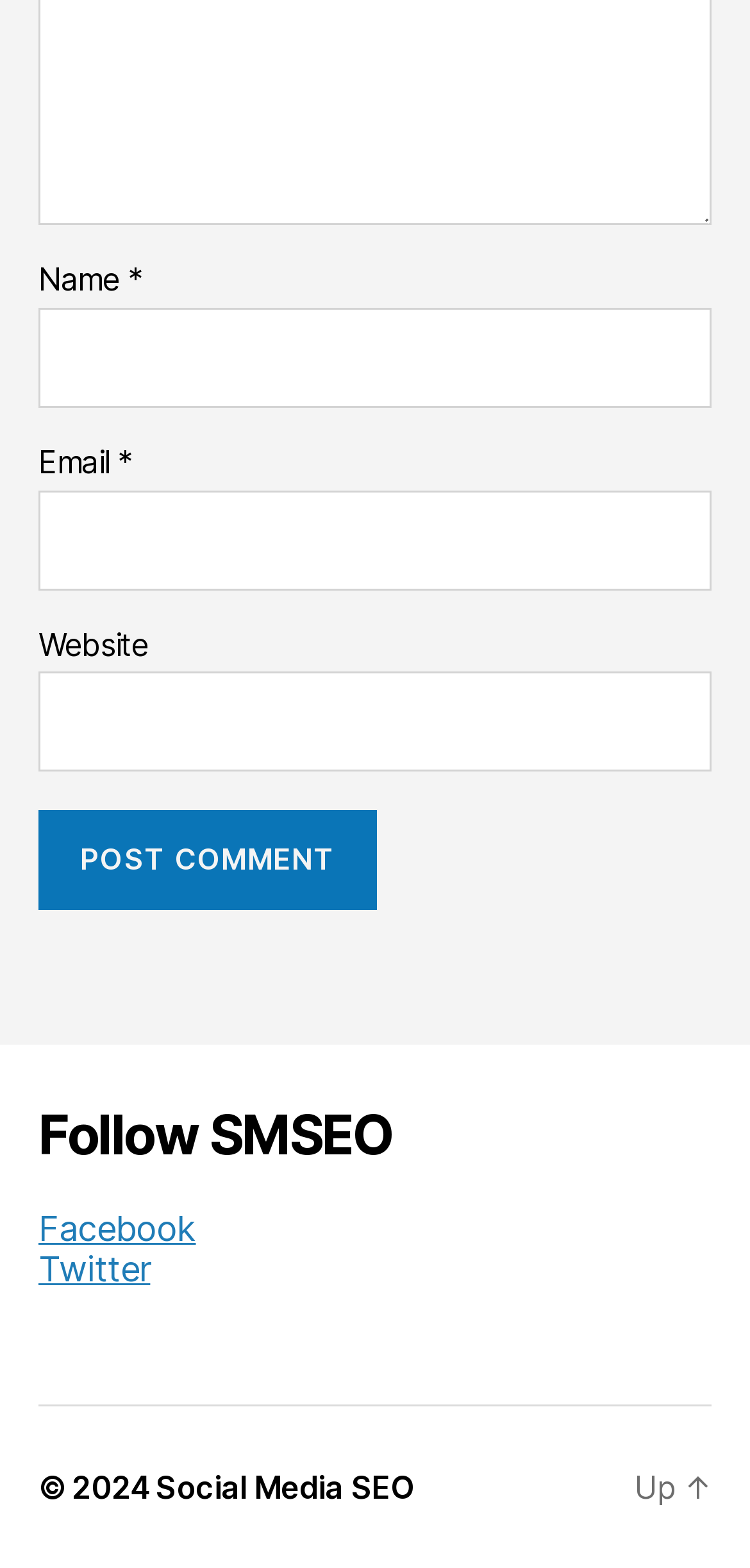Based on the visual content of the image, answer the question thoroughly: What is the copyright year?

The StaticText element with the text '2024' is located near the copyright symbol which suggests that it is the copyright year.